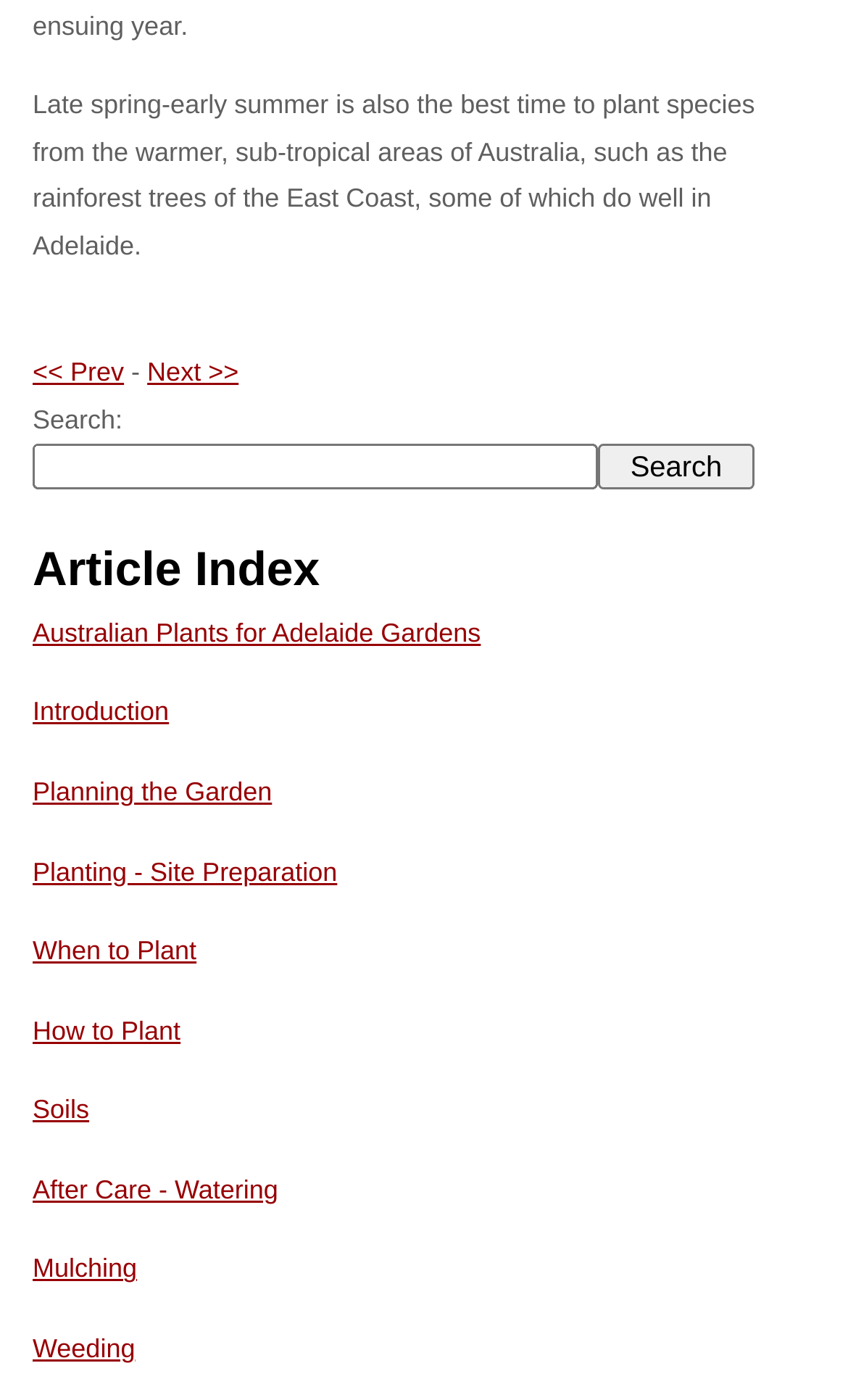Determine the bounding box coordinates of the clickable element to achieve the following action: 'Visit Brass Tacks California Wines'. Provide the coordinates as four float values between 0 and 1, formatted as [left, top, right, bottom].

None